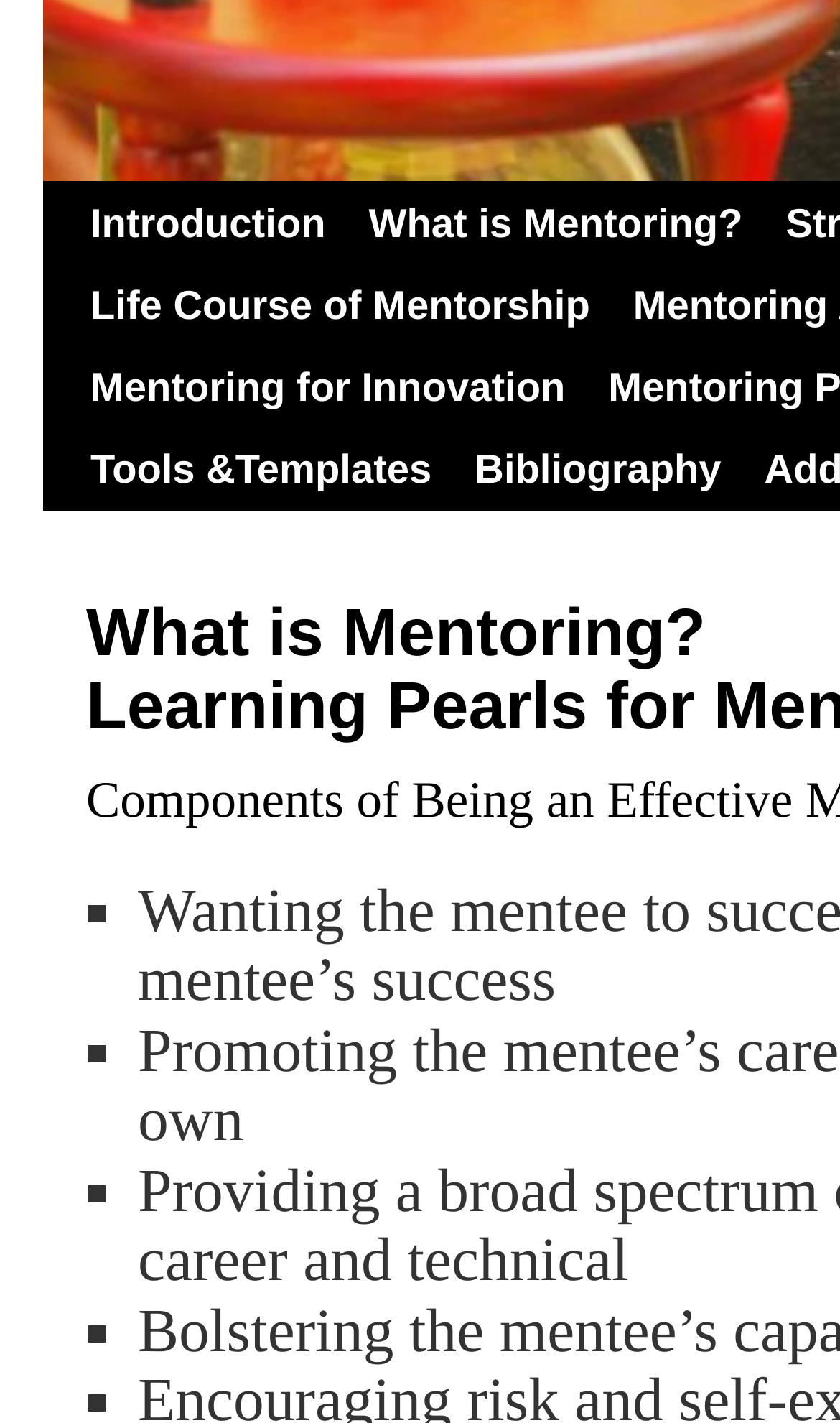Specify the bounding box coordinates (top-left x, top-left y, bottom-right x, bottom-right y) of the UI element in the screenshot that matches this description: Mentoring Across Differences

[0.082, 0.244, 0.701, 0.359]